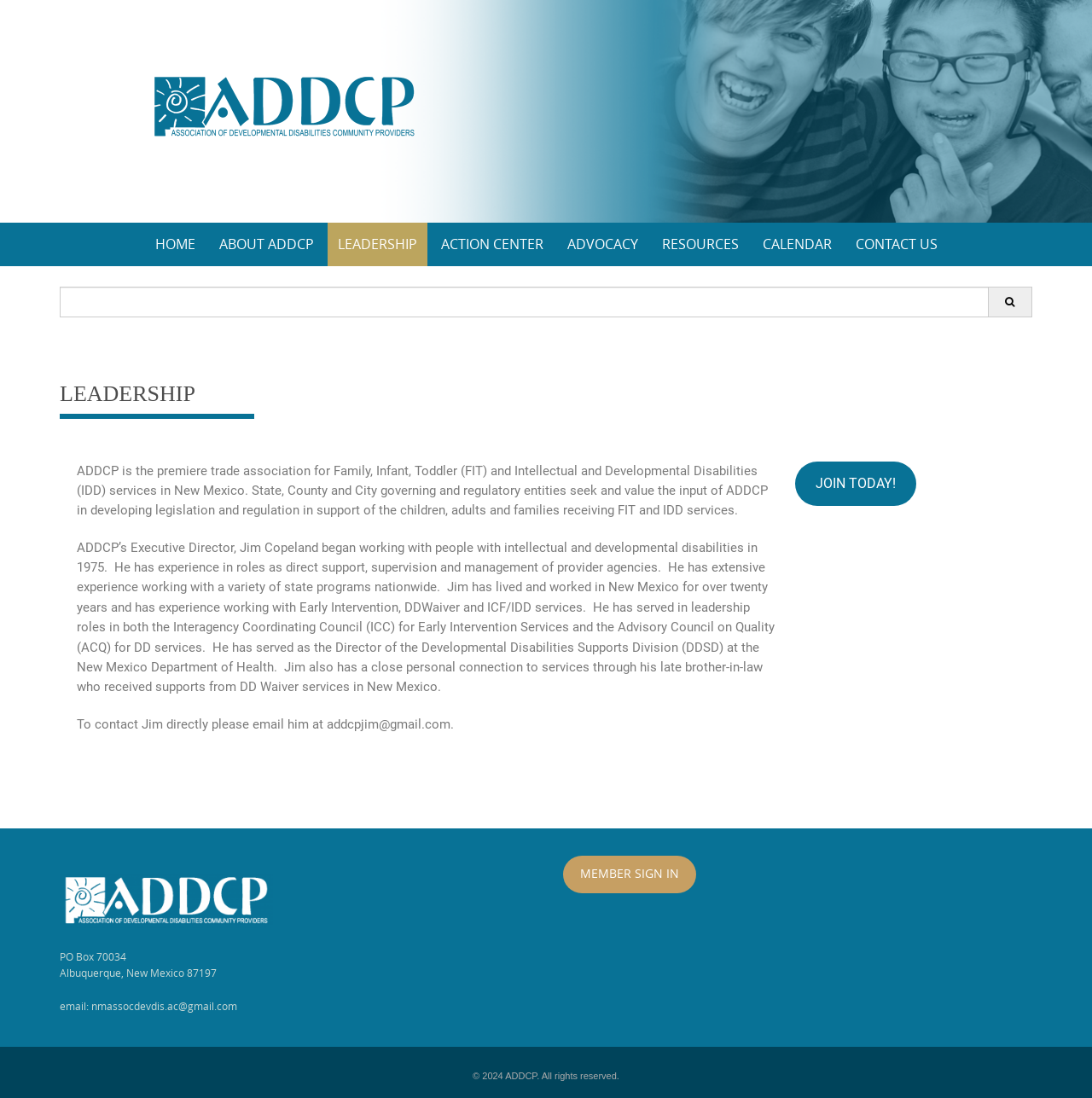What is the name of the organization?
Using the information from the image, provide a comprehensive answer to the question.

The name of the organization can be found in the top-left corner of the webpage, where it is written as 'LEADERSHIP – ADDCP'. It is also mentioned in the image and link with the same text.